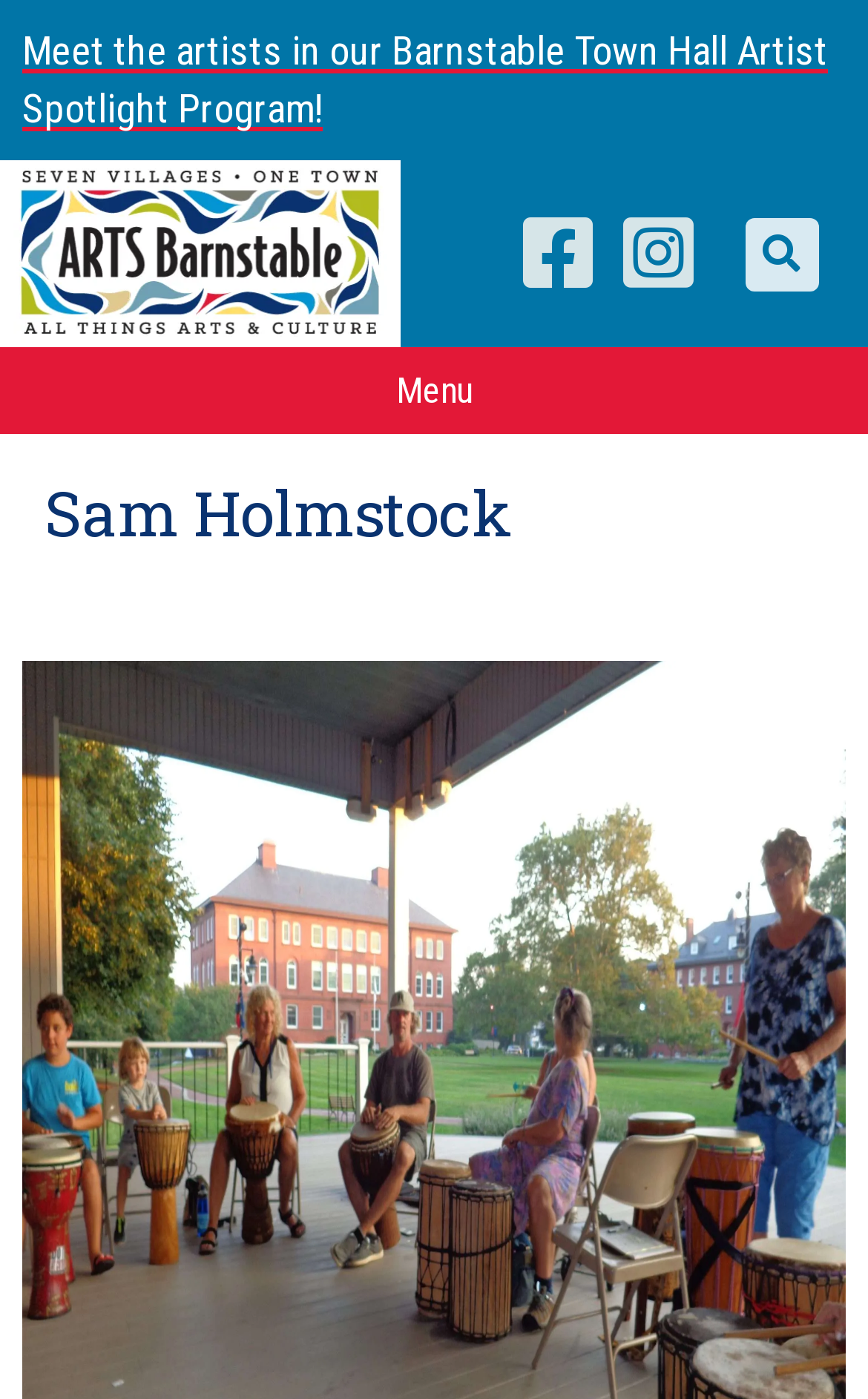What is the logo of the organization?
Please provide a comprehensive answer based on the information in the image.

The logo of the organization is 'Arts Barnstable Logo', which is an image element located at the top-left corner of the page. It is also a link element, indicating that it may be clickable.